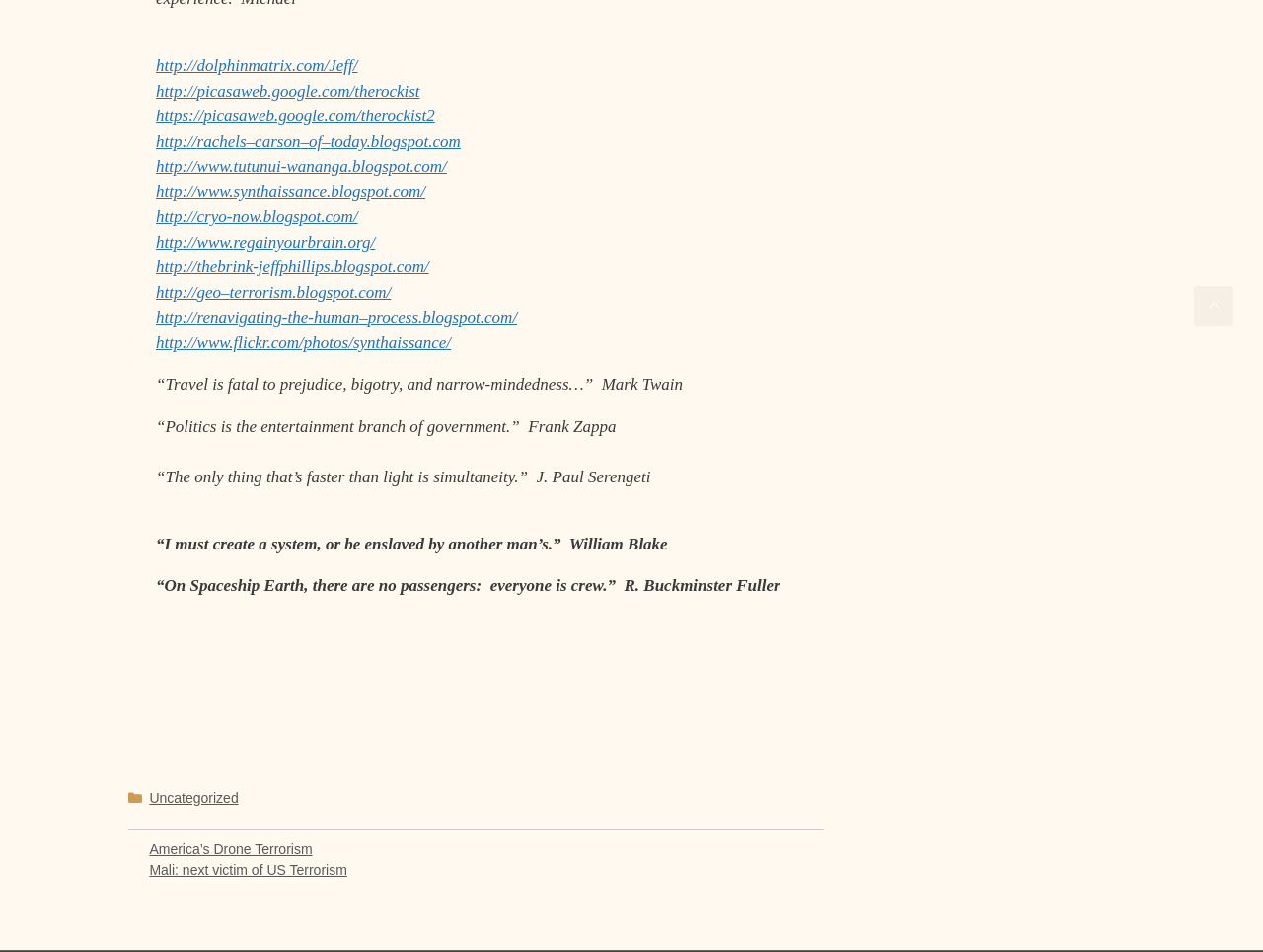Determine the coordinates of the bounding box for the clickable area needed to execute this instruction: "Visit Jeff's homepage".

[0.123, 0.059, 0.283, 0.079]